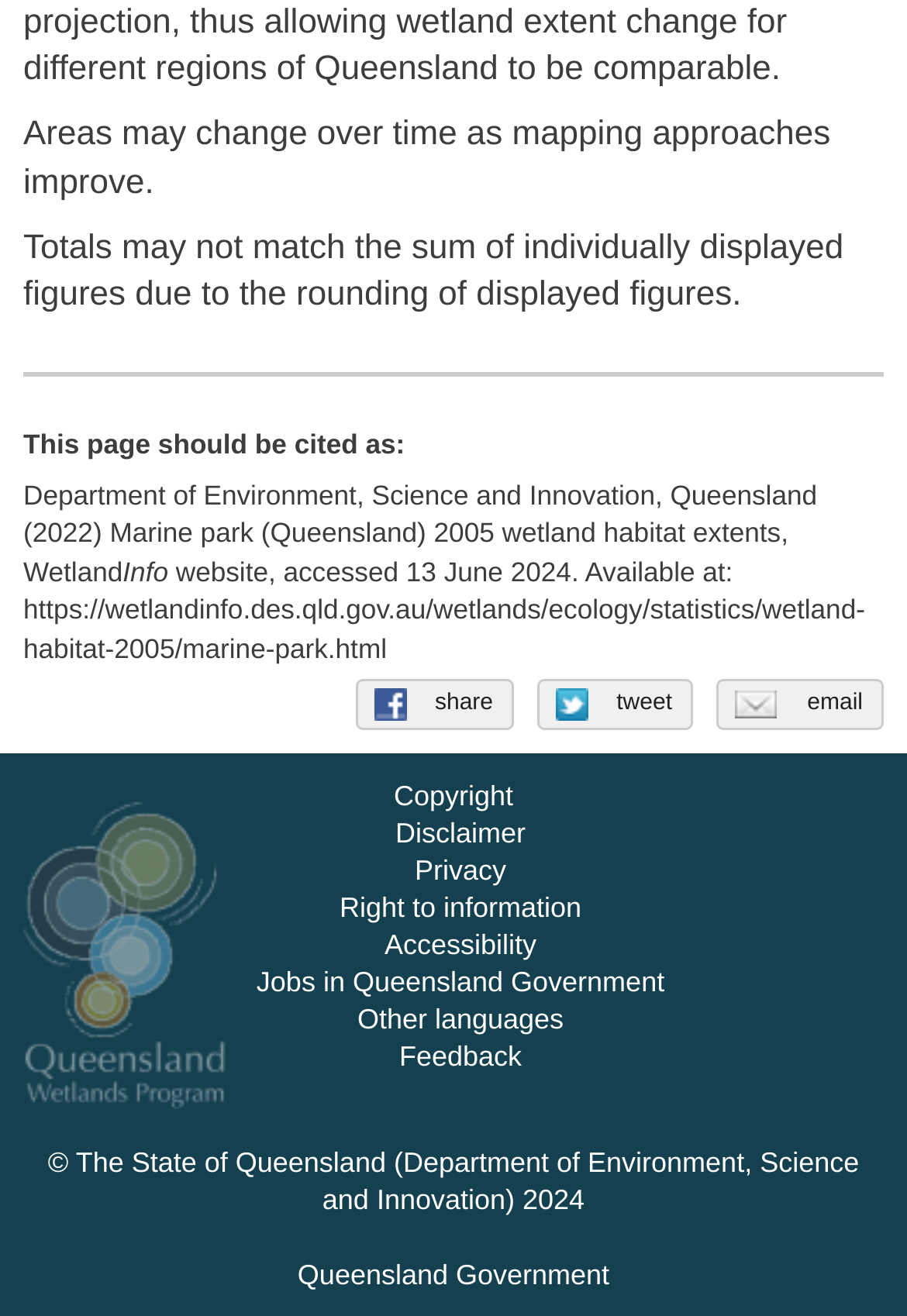What is the department cited on this page?
Look at the image and answer the question using a single word or phrase.

Department of Environment, Science and Innovation